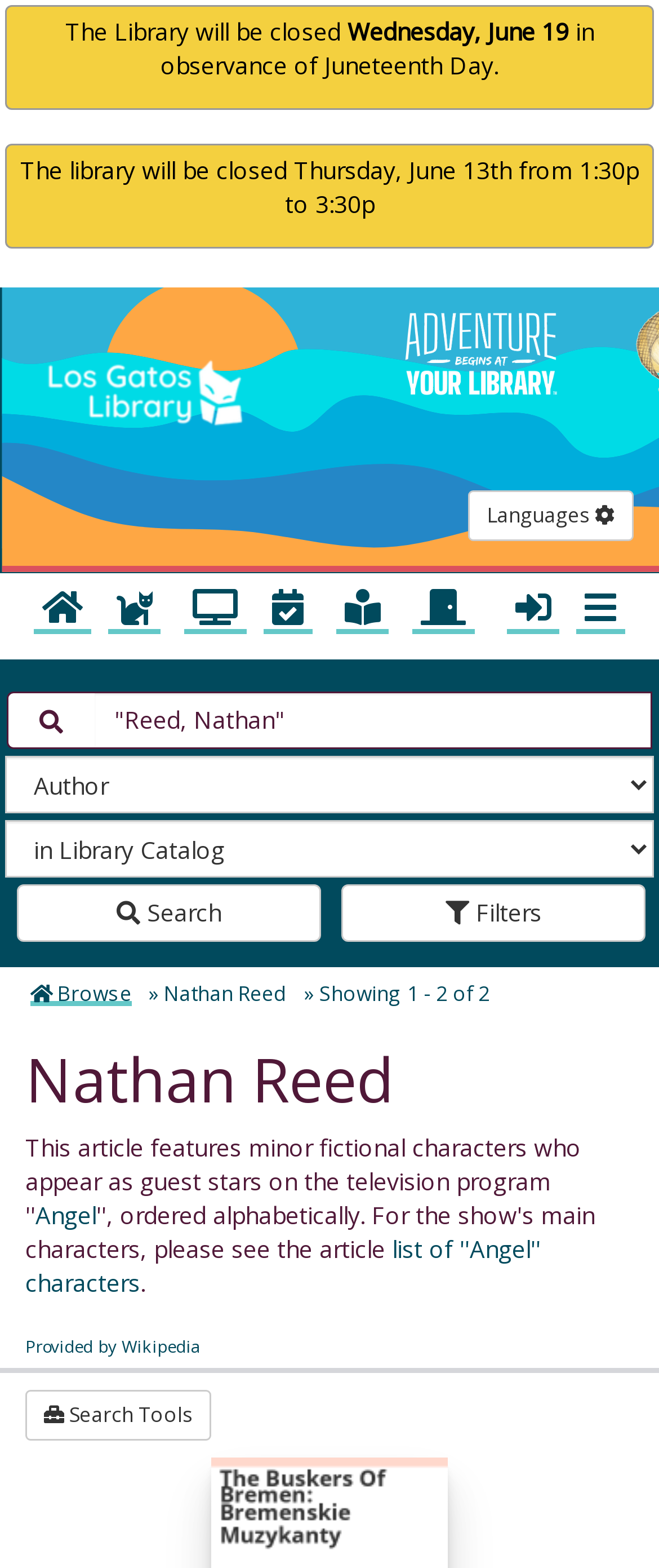Determine the bounding box for the HTML element described here: "About the FKI". The coordinates should be given as [left, top, right, bottom] with each number being a float between 0 and 1.

None